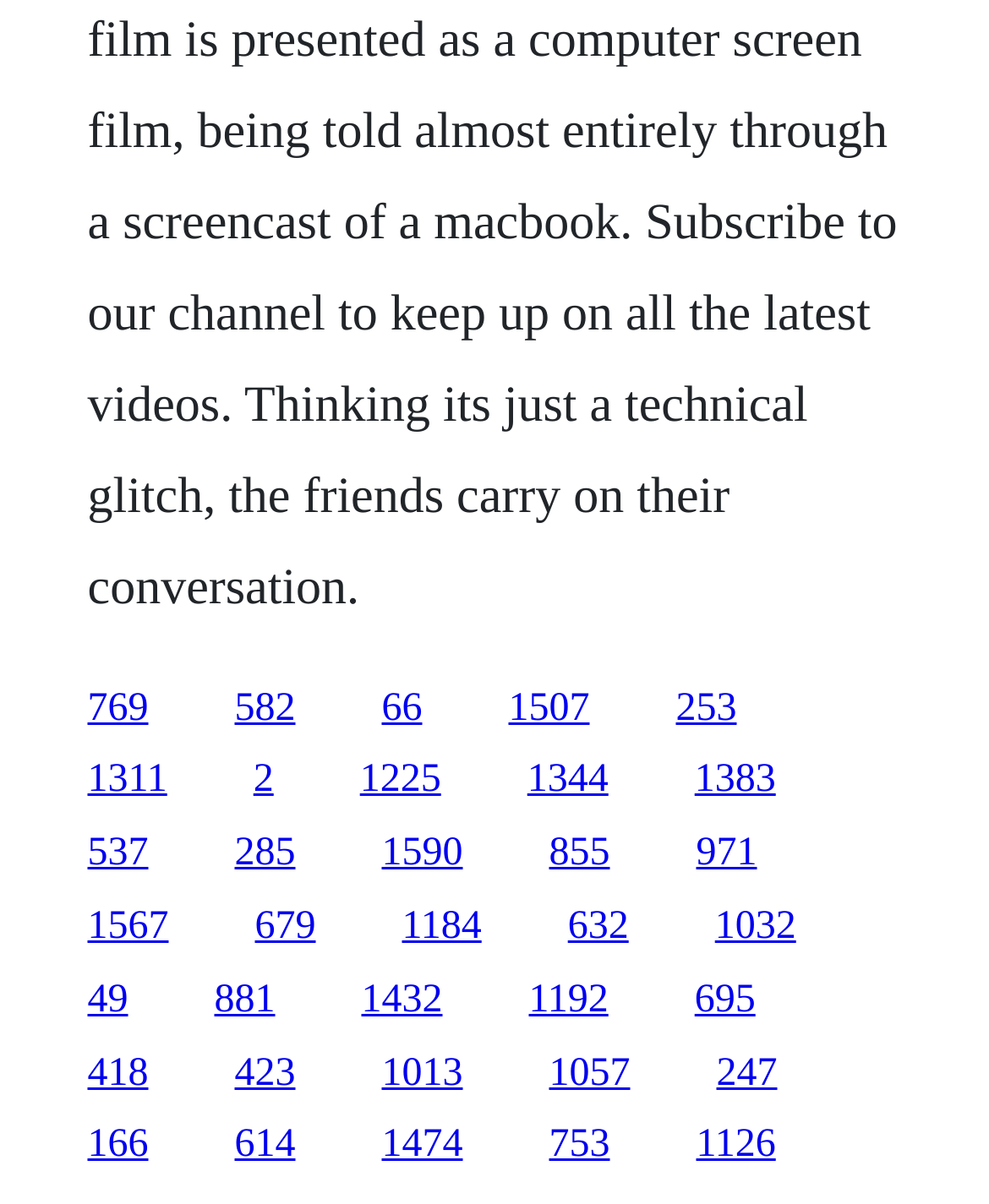Please identify the bounding box coordinates of the element's region that I should click in order to complete the following instruction: "explore SERVICE OPPORTUNITIES". The bounding box coordinates consist of four float numbers between 0 and 1, i.e., [left, top, right, bottom].

None